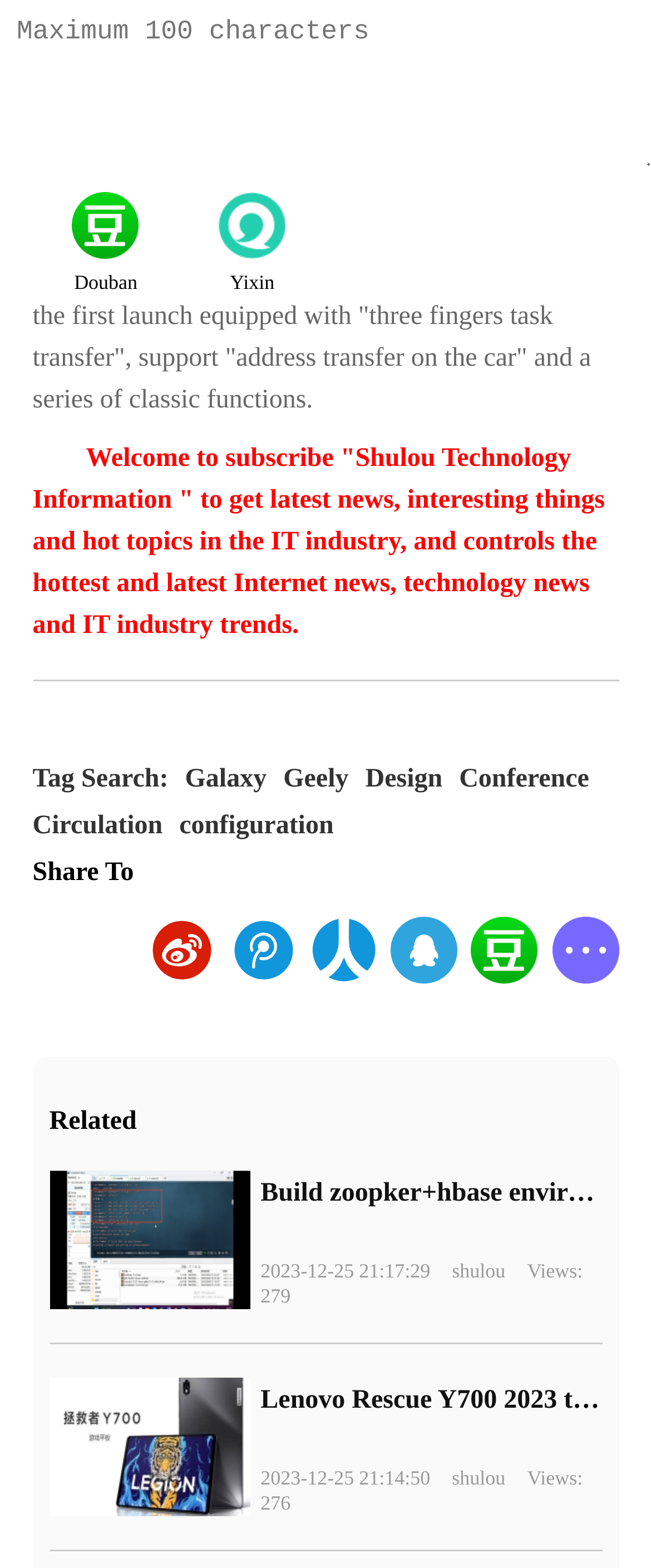Please determine the bounding box coordinates of the section I need to click to accomplish this instruction: "Click on Related heading".

[0.076, 0.706, 0.924, 0.725]